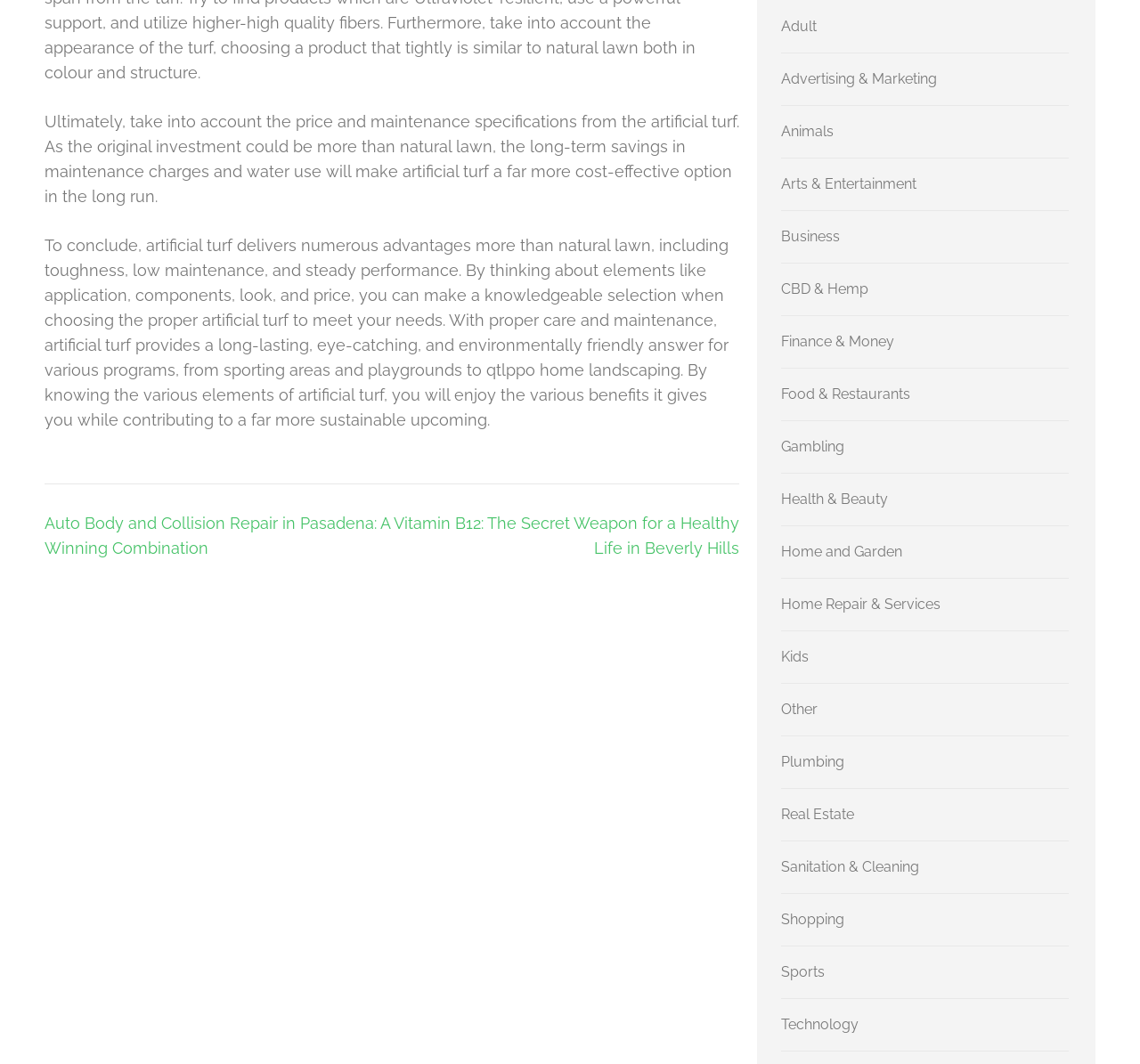Please provide a short answer using a single word or phrase for the question:
What is the topic of the main article?

Artificial Turf